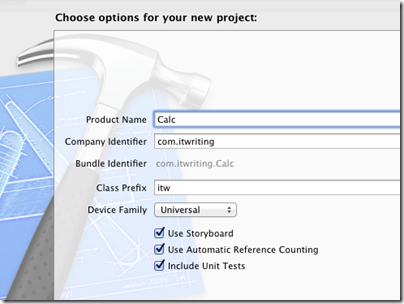Describe in detail everything you see in the image.

This image showcases a user interface from Xcode, Apple's integrated development environment (IDE), for creating a new project. The window is titled "Choose options for your new project" and contains several fields for input. 

At the top, there's a field labeled "Product Name" where the user has entered "Calc," indicating the name of the application being developed. Below this, the "Company Identifier" field displays "com.itwriting," which is a common practice for unique identification of the developer's company in app development. 

The "Bundle Identifier" mirrors the company identifier and serves the same purpose for the app's unique identification within the App Store. There's also a "Class Prefix" field where "itw" is filled in, typically used to avoid naming collisions in Objective-C.

The "Device Family" dropdown allows selection between platforms, featuring an option for "Universal," meaning the app will be compatible with both iPhone and iPad.

In addition, multiple checkboxes are visible below these fields, allowing the user to select additional project settings like using a storyboard, enabling Automatic Reference Counting, and including unit tests for the application. This layout reflects a structured and user-friendly approach to setting up a new development project in Xcode. The background features a blueprint, symbolizing the planning and design phase of app development.